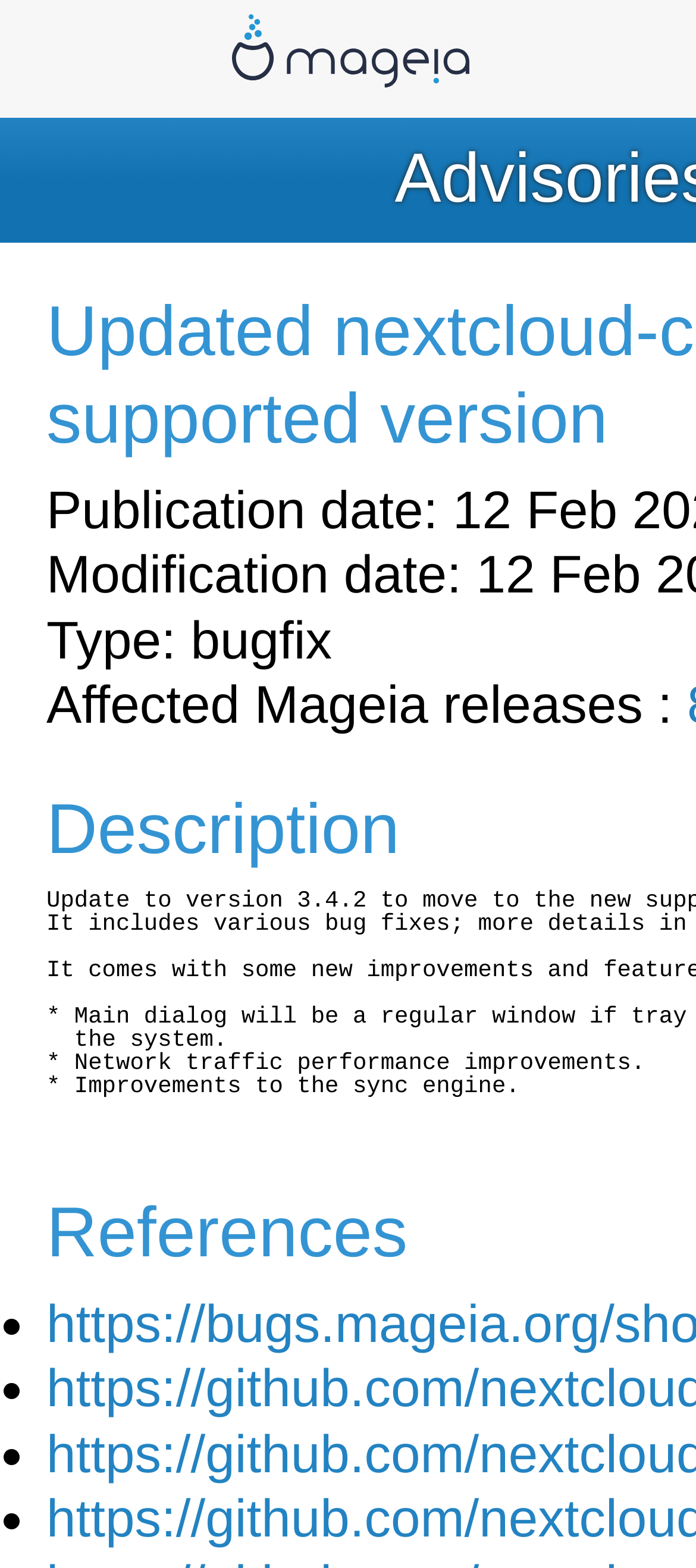By analyzing the image, answer the following question with a detailed response: What type of issue is being addressed?

The webpage is describing an advisory for Mageia, and it mentions 'Type: bugfix' which indicates that the issue being addressed is a bugfix.